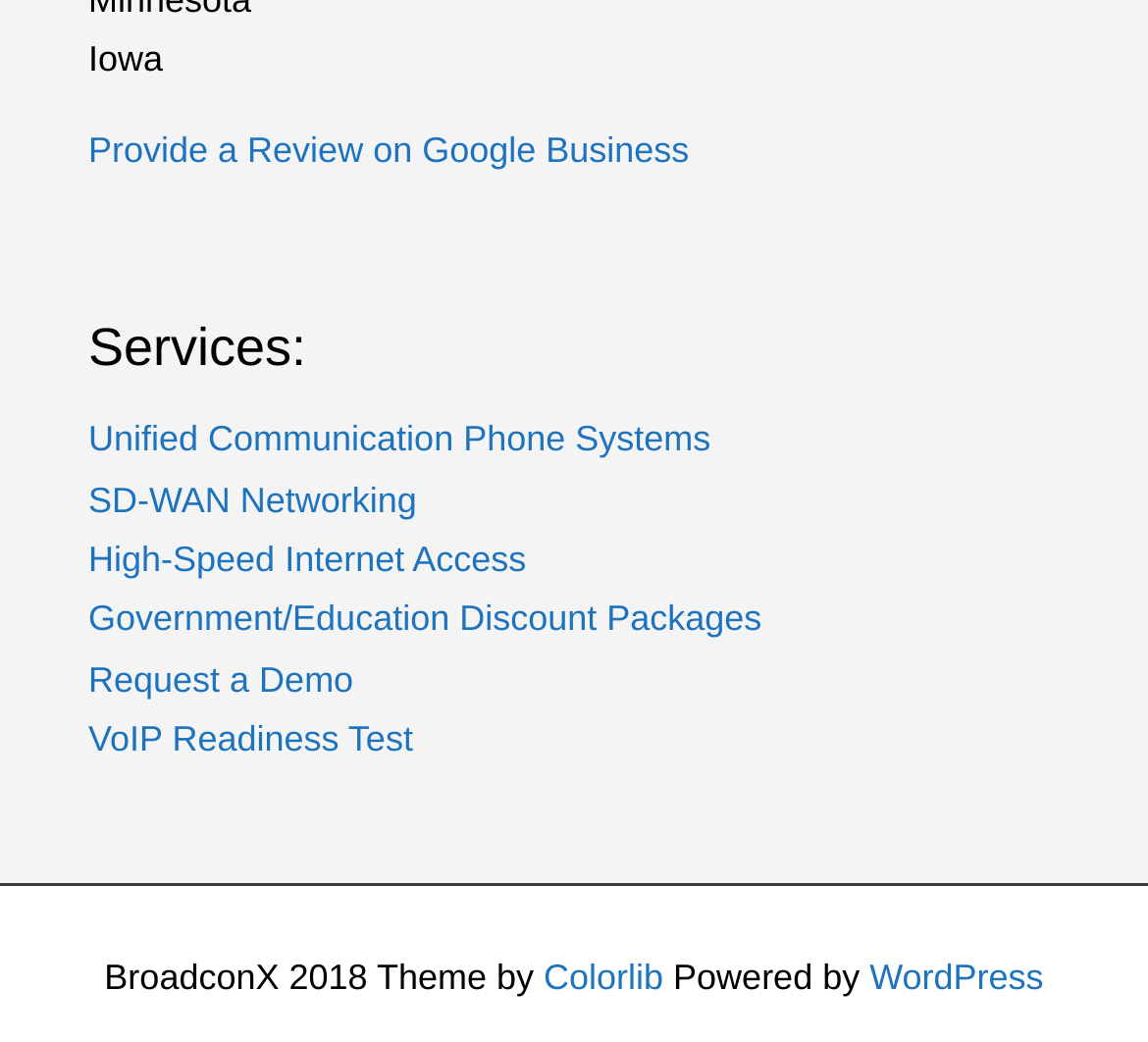Give a concise answer using only one word or phrase for this question:
What is the platform powering the webpage?

WordPress